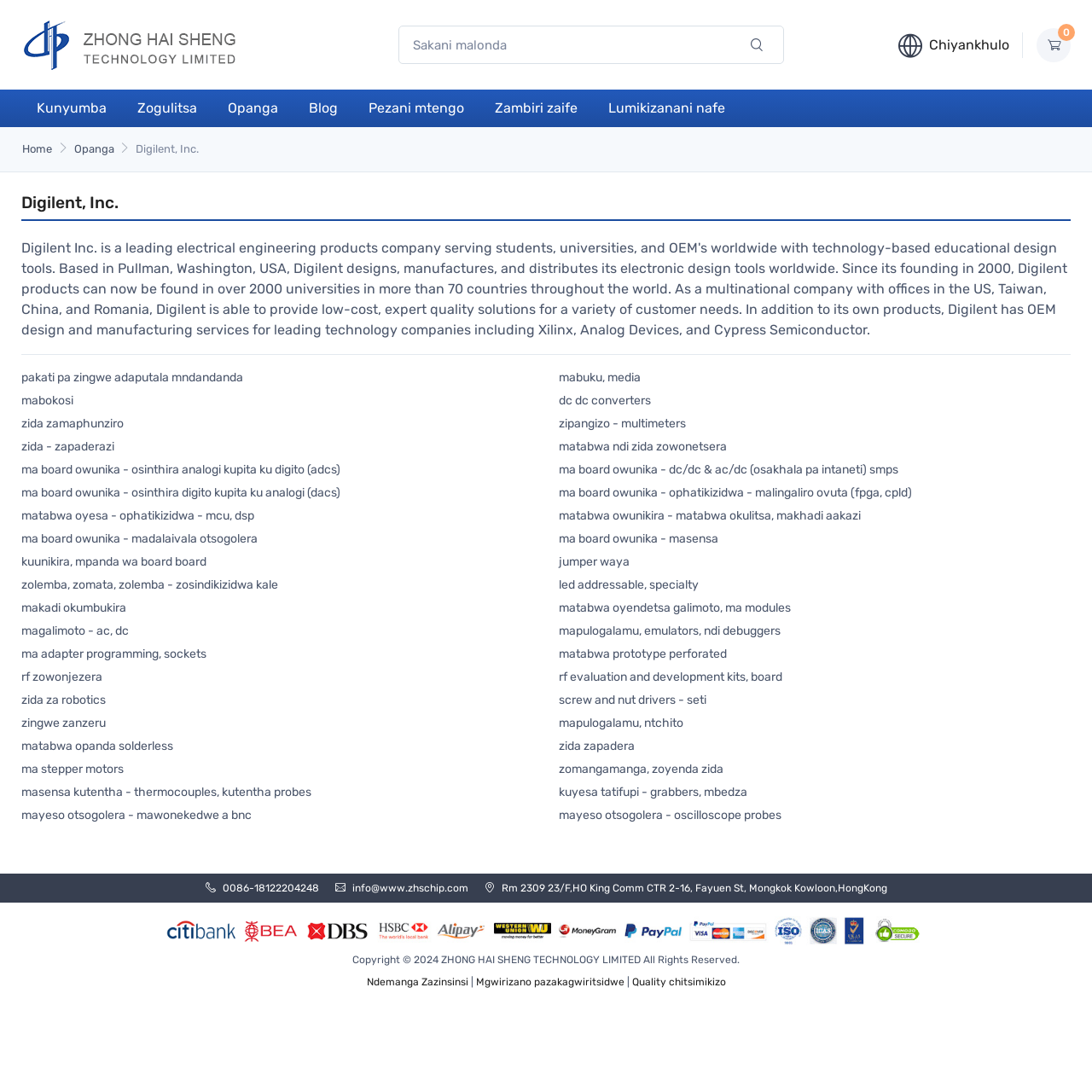How many product categories are there?
Based on the image, answer the question with as much detail as possible.

I counted the number of links under the 'heading' element with the description 'Digilent, Inc.', and there are 26 links, which I assume are product categories.